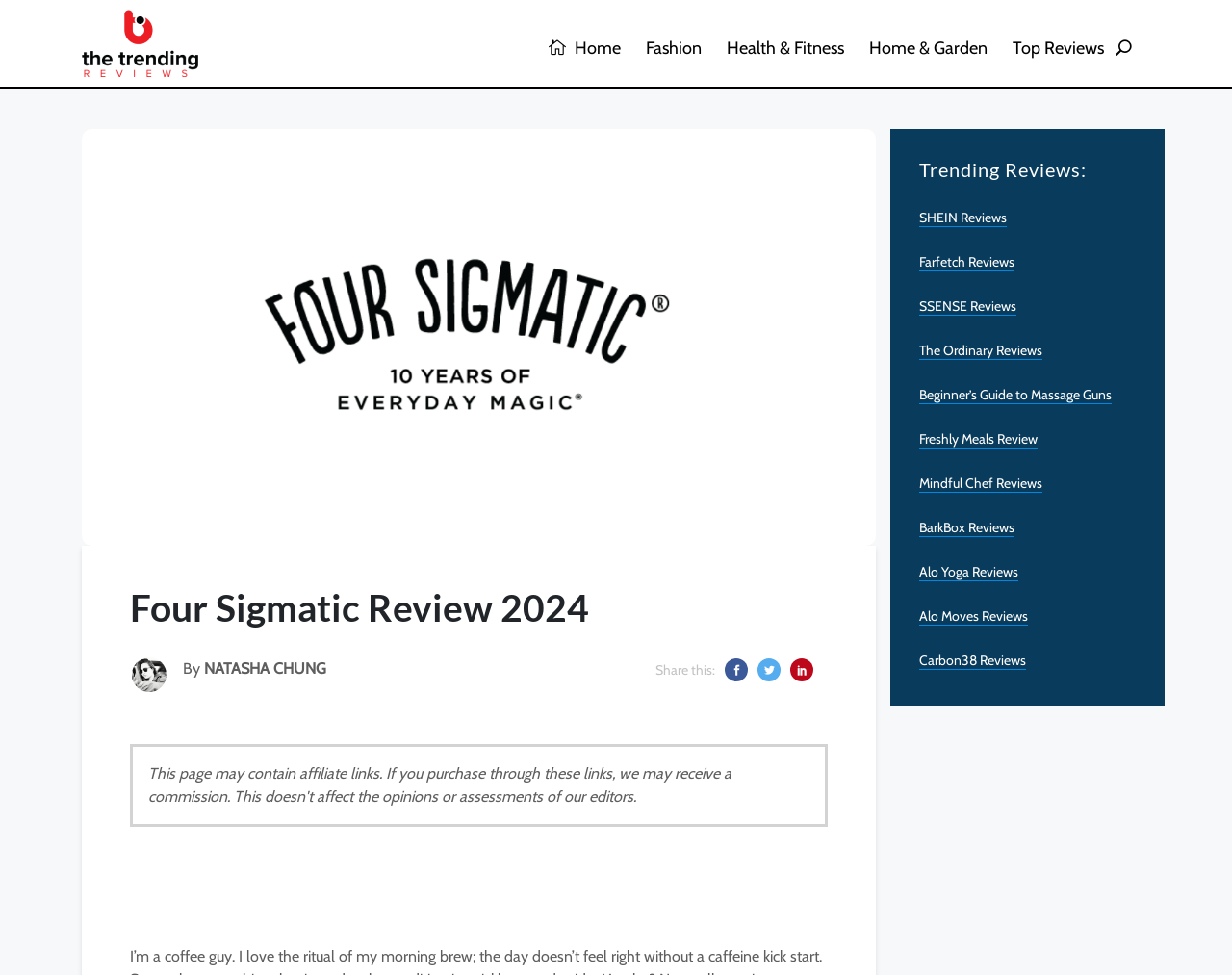Identify the bounding box coordinates of the HTML element based on this description: "parent_node: Home".

[0.905, 0.041, 0.934, 0.058]